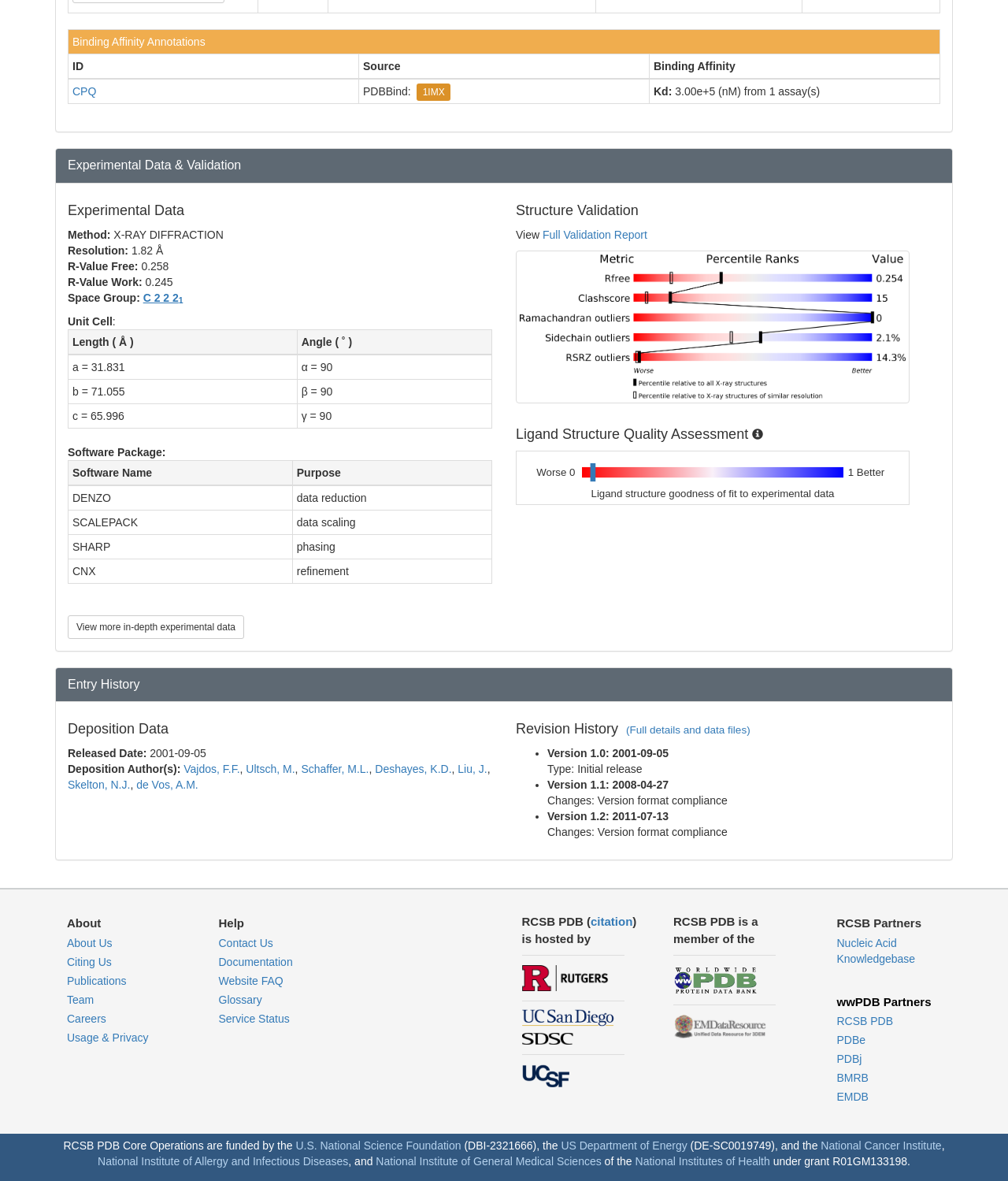Give a concise answer using one word or a phrase to the following question:
What is the binding affinity of CPQ?

Kd: 3.00e+5 (nM)